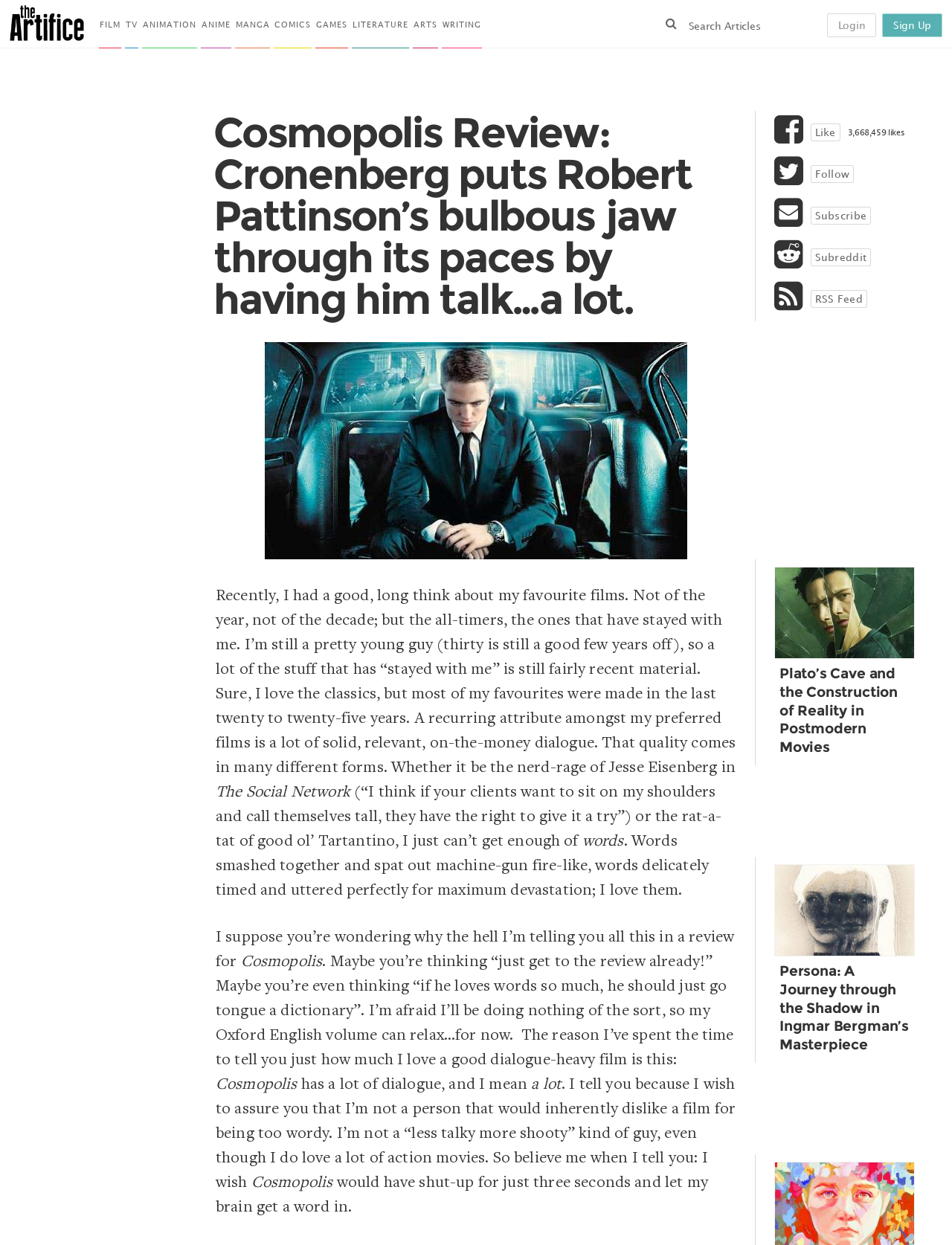Please analyze the image and give a detailed answer to the question:
How many likes does the article have?

I found a static text element on the webpage that displays the number of likes, which is '3,668,459 likes'.